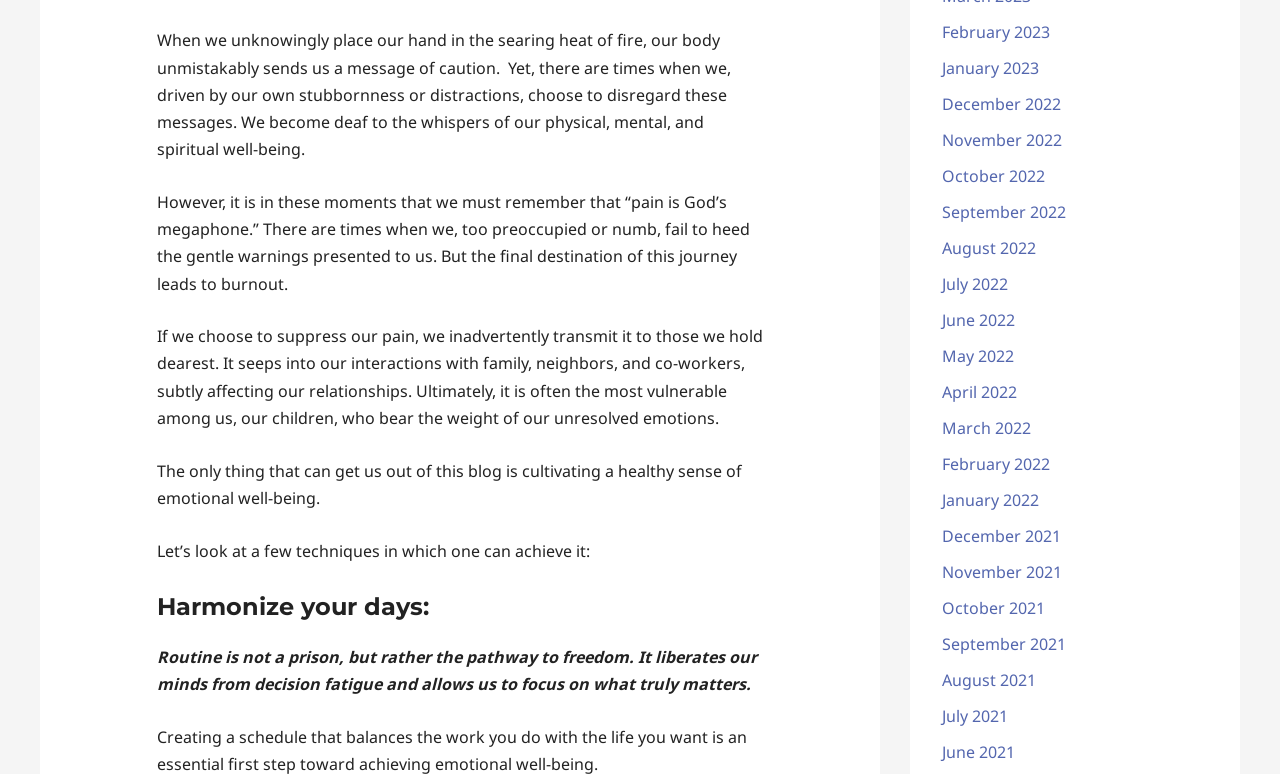Determine the bounding box coordinates in the format (top-left x, top-left y, bottom-right x, bottom-right y). Ensure all values are floating point numbers between 0 and 1. Identify the bounding box of the UI element described by: March 2022

[0.736, 0.539, 0.805, 0.567]